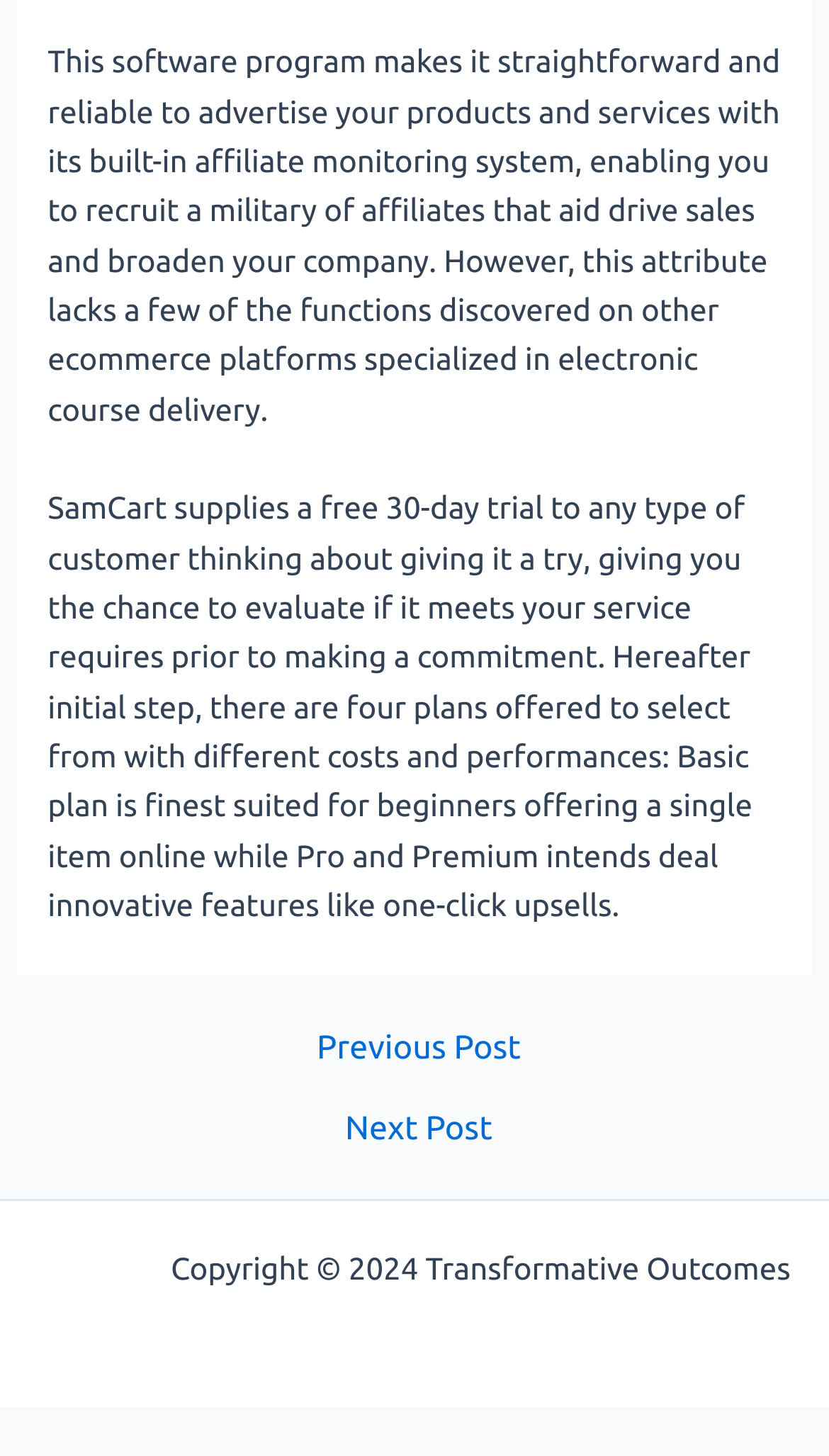Identify the bounding box coordinates for the UI element described as follows: "Sitemap". Ensure the coordinates are four float numbers between 0 and 1, formatted as [left, top, right, bottom].

[0.431, 0.893, 0.569, 0.918]